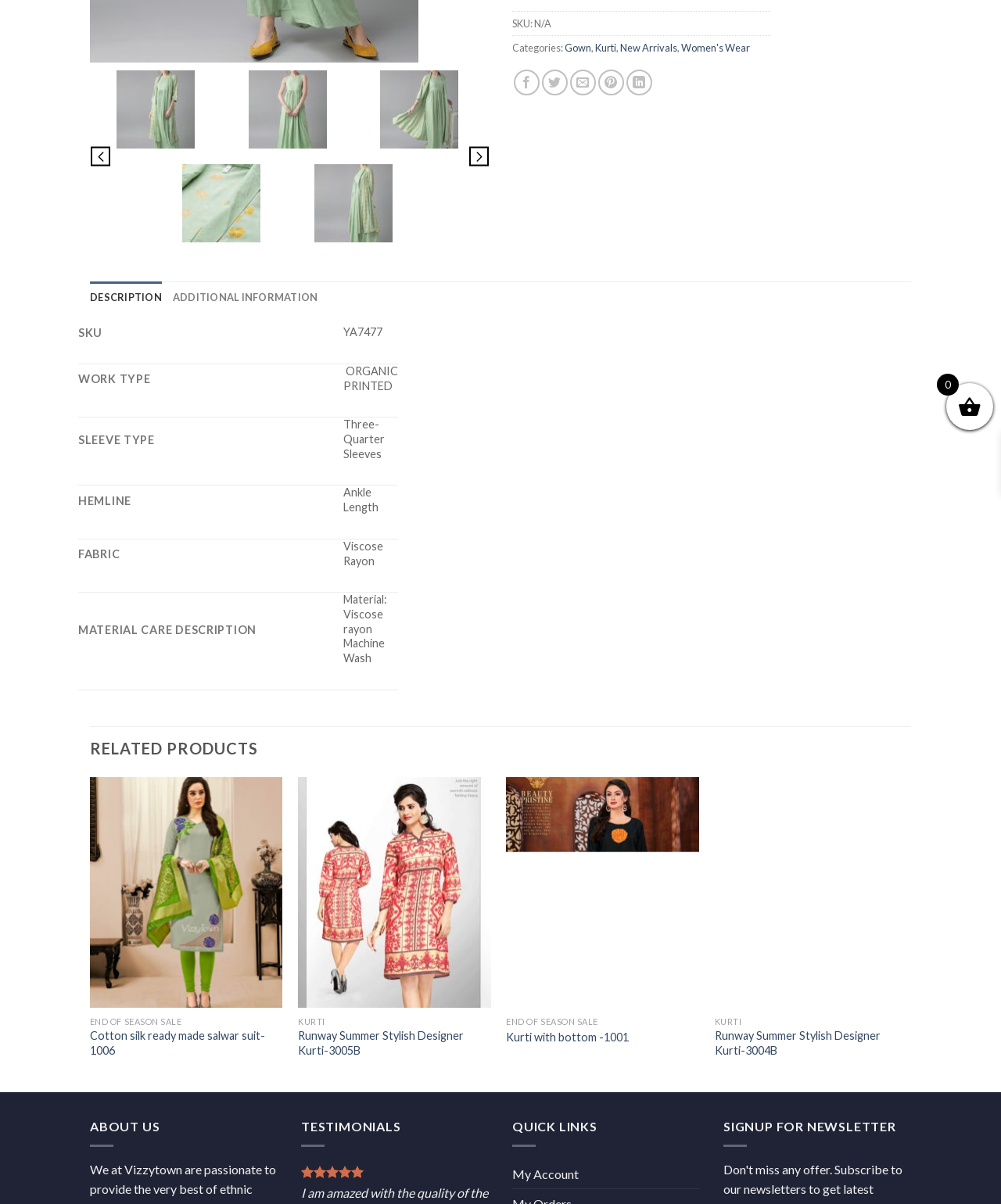Find the bounding box of the UI element described as follows: "name="Subscribe" value="Subscribe"".

None